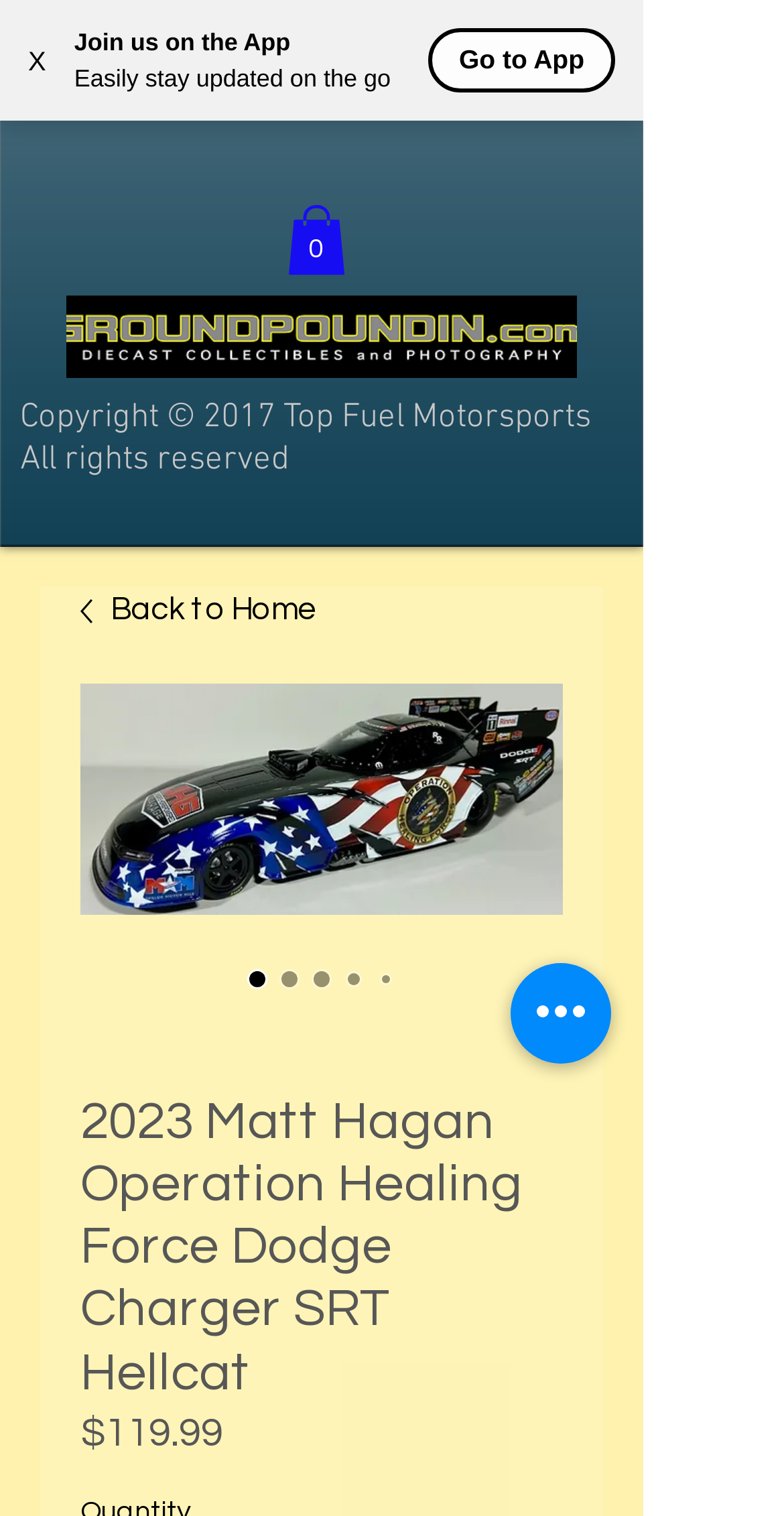Articulate a complete and detailed caption of the webpage elements.

This webpage is about a 2023 Matt Hagan Operation Healing Force Dodge Charger SRT Hellcat model car, specifically the Tony Stewart Racing version finished in 1/24th scale. 

At the top left corner, there is a button with an "X" label, likely used for closing a window or notification. Next to it, there are three lines of text: "Join us on the App", "Easily stay updated on the go", and "Go to App", which seem to be promoting a mobile app. 

On the top right side, there is a navigation menu labeled "Site" with a dropdown icon, and a cart icon with a "0 items" label. 

Below the top section, there is a large image of the model car, taking up most of the width of the page. 

At the bottom of the page, there is a copyright notice stating "Copyright © 2017 Top Fuel Motorsports All rights reserved". Below the copyright notice, there is a "Back to Home" link with an icon, and a large image of the model car again. 

There are five radio buttons with the same label "2023 Matt Hagan Operation Healing Force Dodge Charger SRT Hellcat", with one of them being checked. 

A heading with the same label as the radio buttons is located above a section with a price label "Price" and a price value of "$119.99". 

Finally, at the bottom right corner, there is a button labeled "Quick actions".